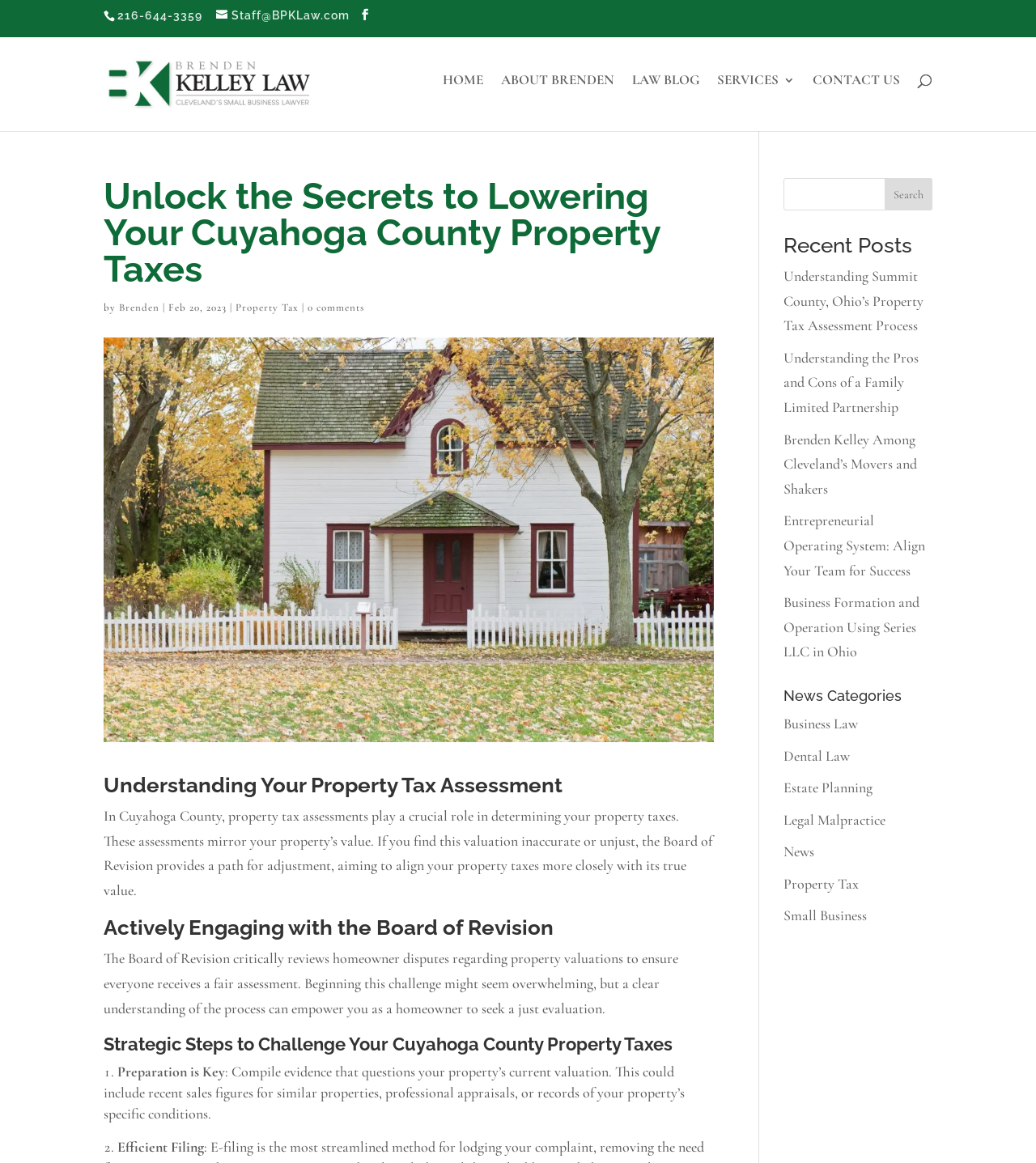What is the phone number to contact Brenden Kelley Law?
Refer to the image and give a detailed response to the question.

I found the phone number by looking at the link element with the text '216-644-3359' which is located at the top of the webpage.